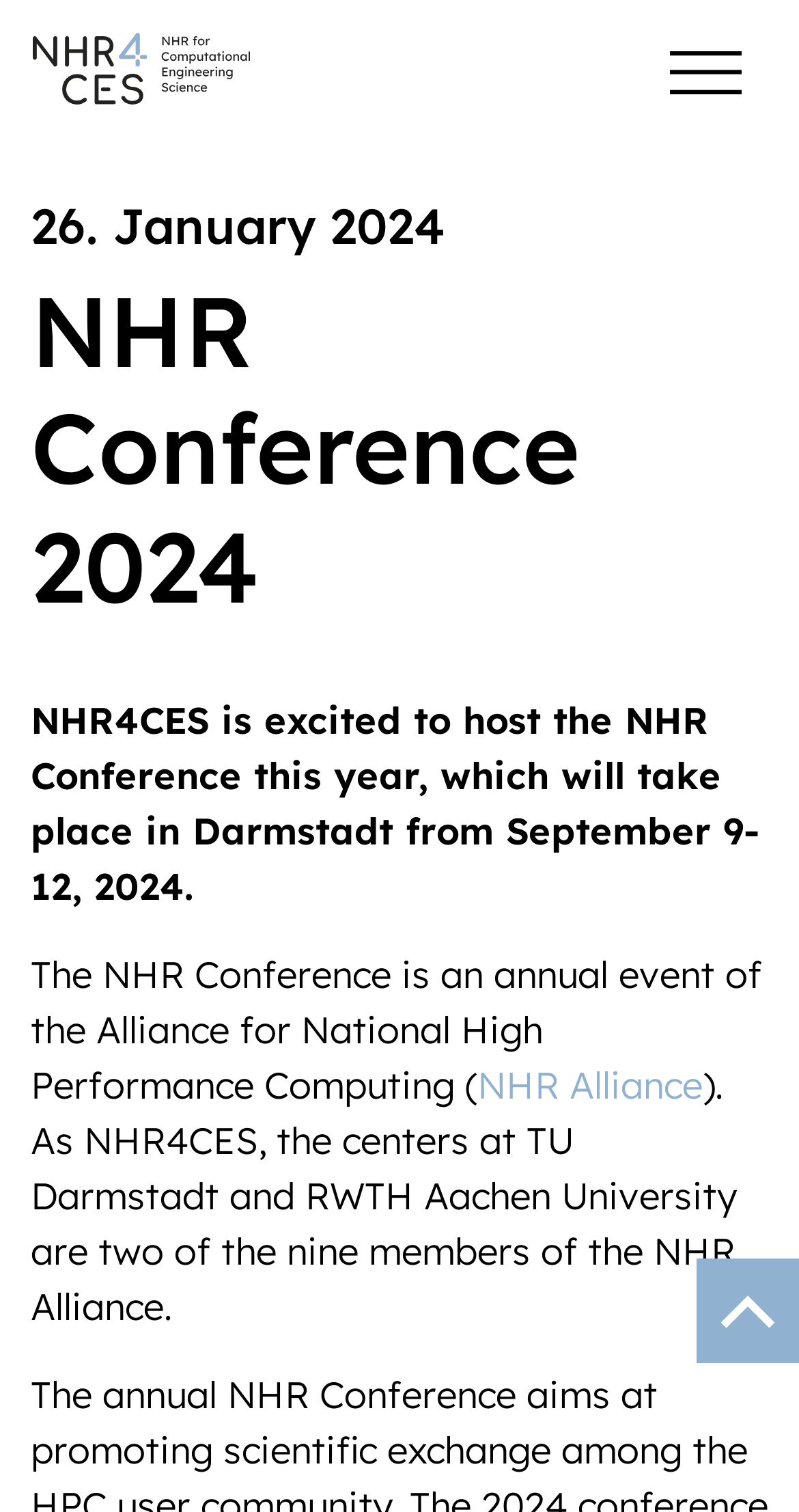By analyzing the image, answer the following question with a detailed response: What is the date of the NHR Conference 2024?

I found the answer by looking at the StaticText element with the text 'NHR4CES is excited to host the NHR Conference this year, which will take place in Darmstadt from September 9-12, 2024.'